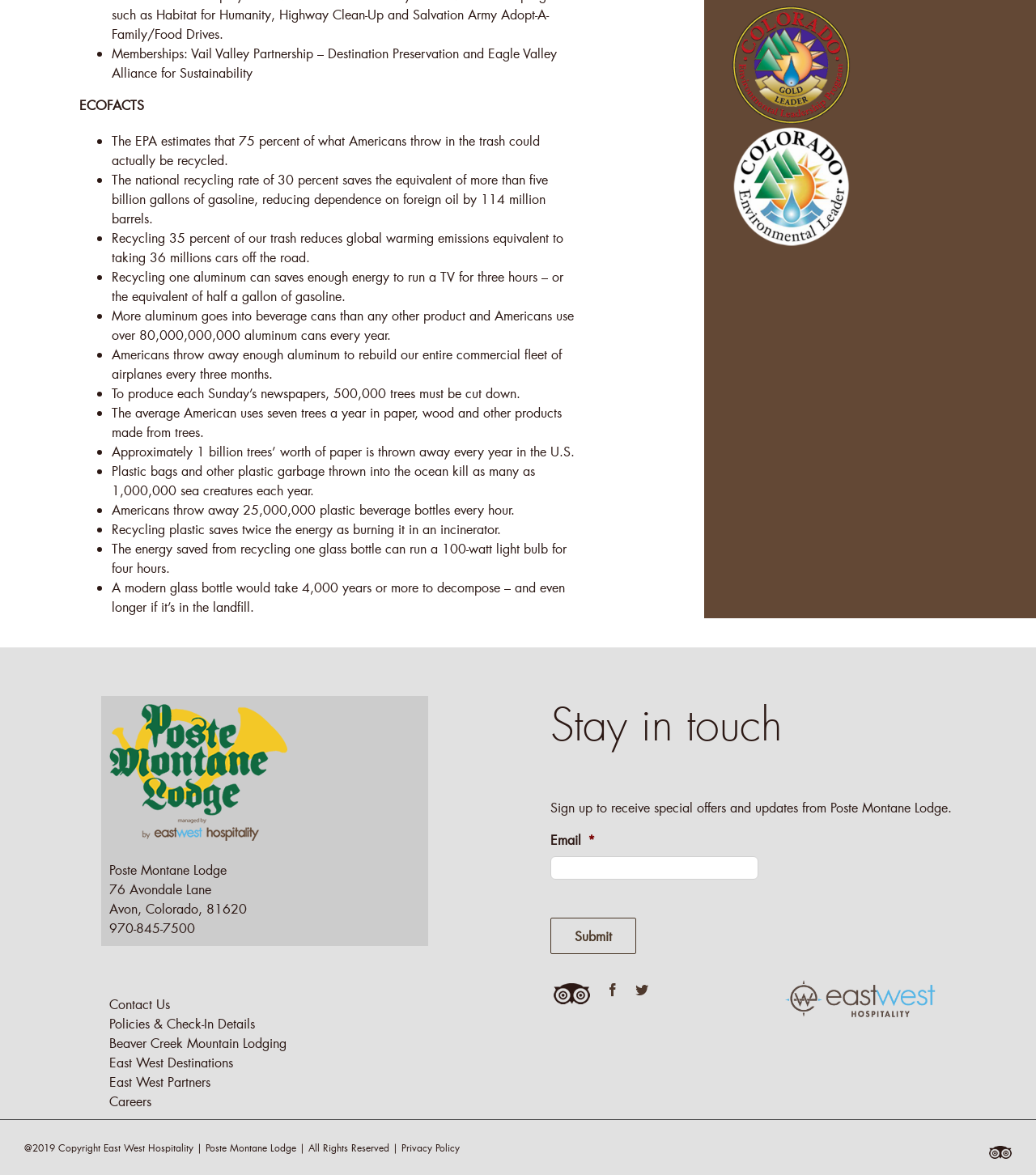Provide the bounding box coordinates of the UI element this sentence describes: "East West Hospitality".

[0.1, 0.972, 0.187, 0.982]